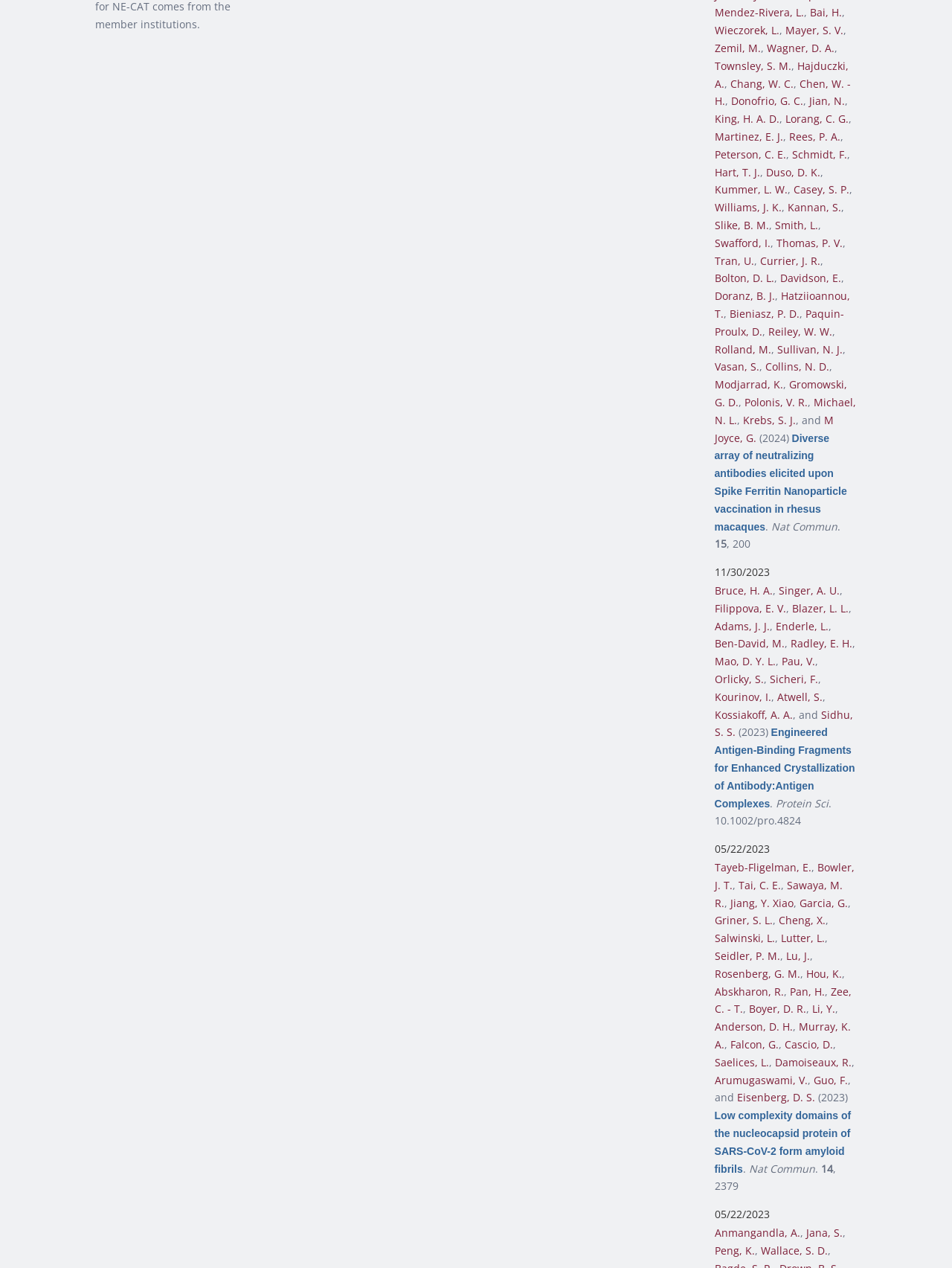Locate the bounding box coordinates of the clickable part needed for the task: "View the article 'Diverse array of neutralizing antibodies elicited upon Spike Ferritin Nanoparticle vaccination in rhesus macaques'".

[0.75, 0.34, 0.89, 0.421]